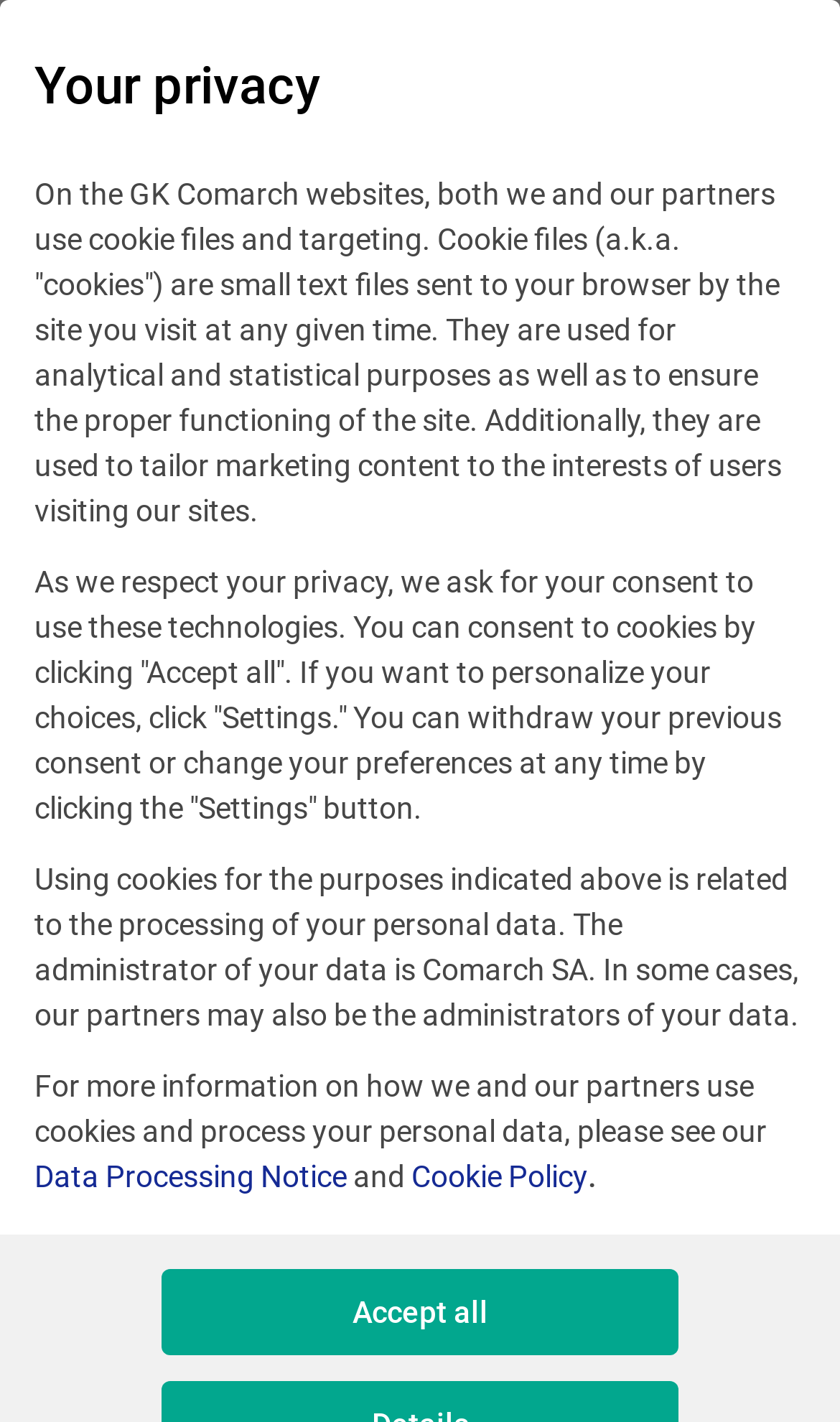Please specify the bounding box coordinates in the format (top-left x, top-left y, bottom-right x, bottom-right y), with all values as floating point numbers between 0 and 1. Identify the bounding box of the UI element described by: Data Processing Notice

[0.041, 0.815, 0.413, 0.839]